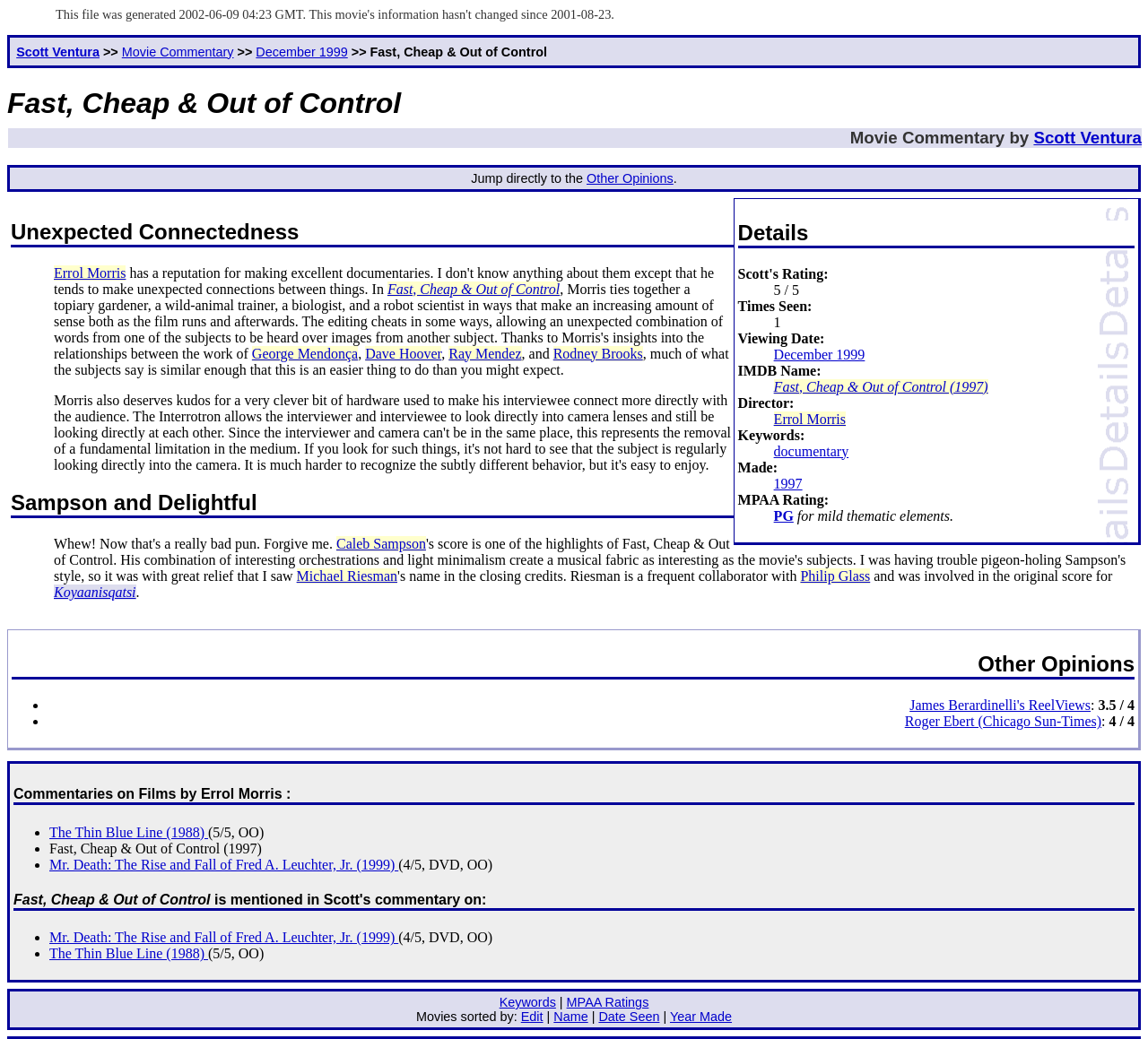Determine the bounding box coordinates of the UI element described below. Use the format (top-left x, top-left y, bottom-right x, bottom-right y) with floating point numbers between 0 and 1: James Berardinelli's ReelViews

[0.792, 0.671, 0.95, 0.686]